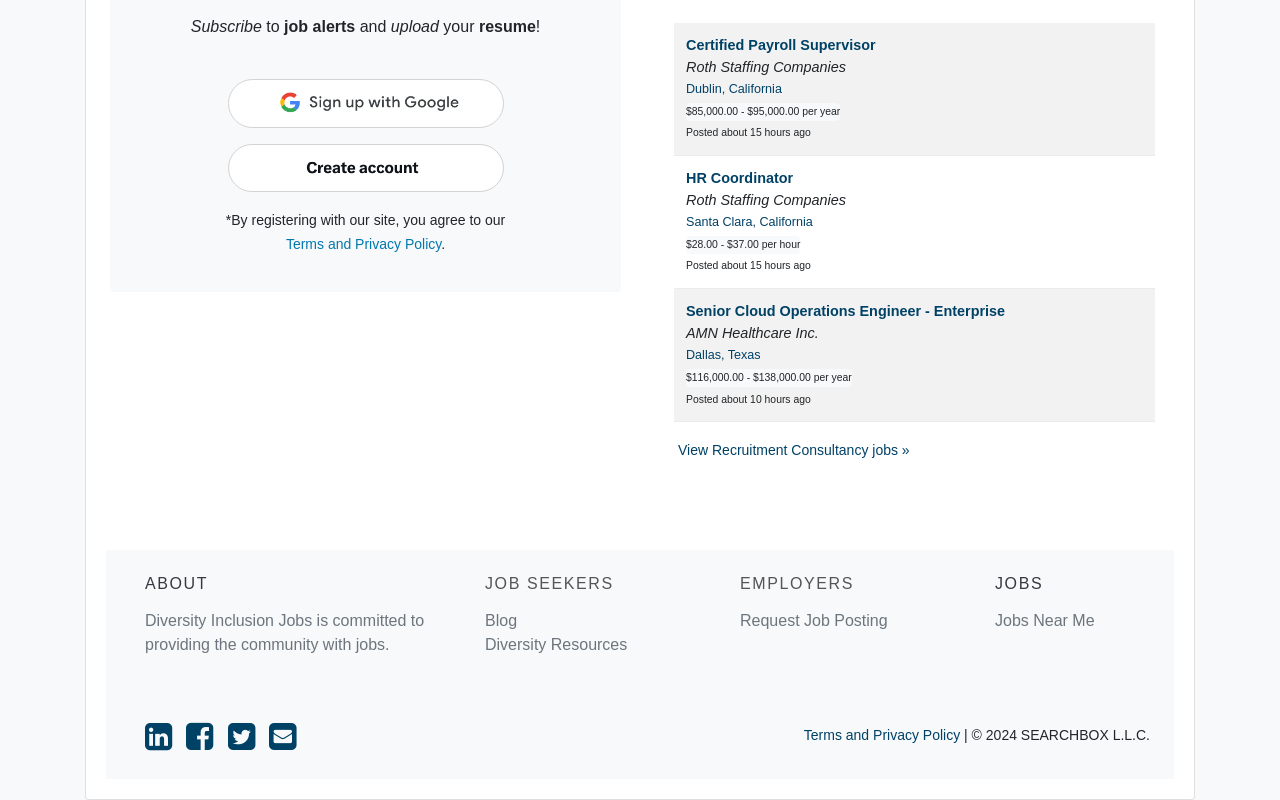Could you find the bounding box coordinates of the clickable area to complete this instruction: "View Recruitment Consultancy jobs"?

[0.53, 0.553, 0.711, 0.573]